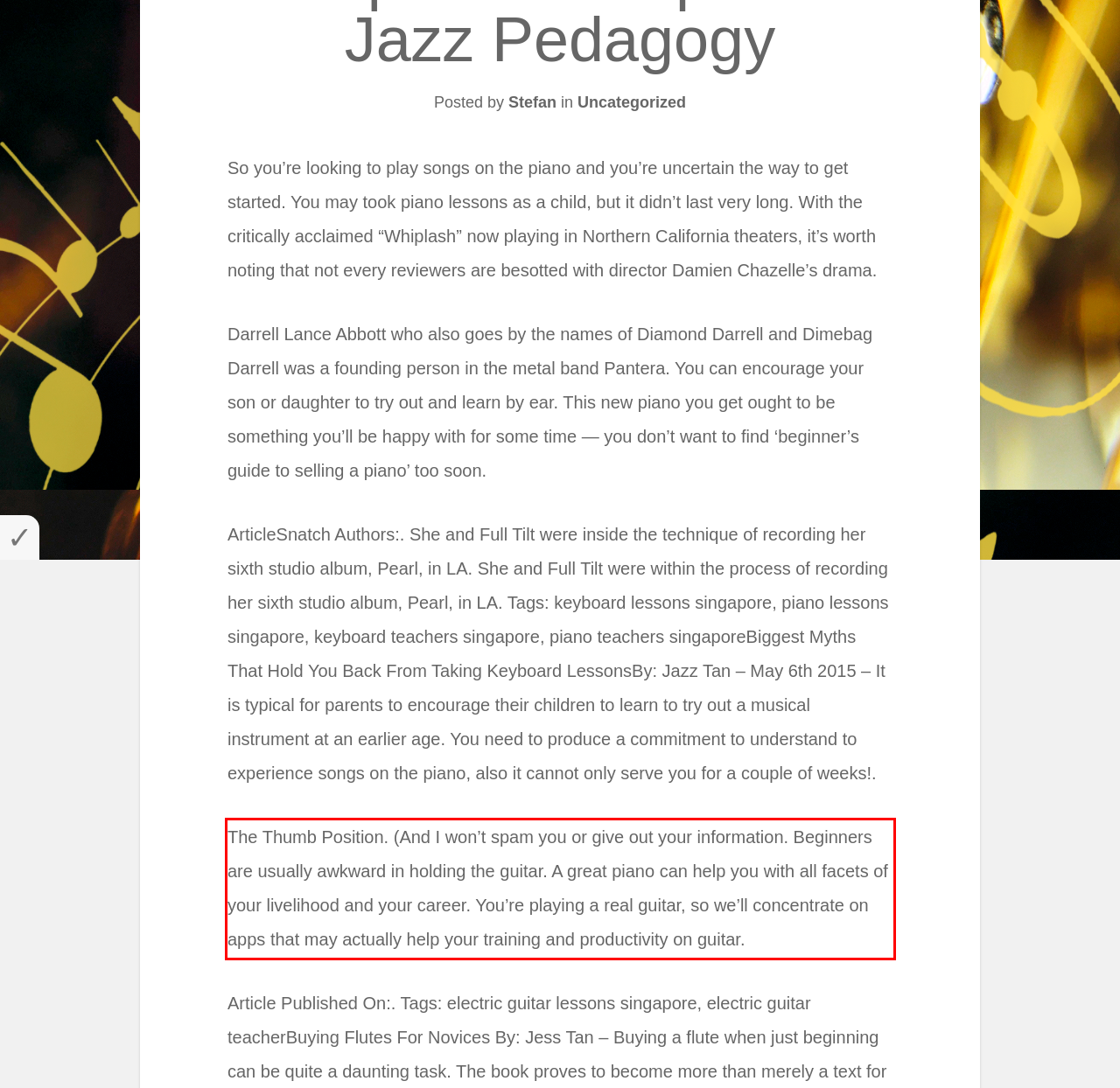The screenshot provided shows a webpage with a red bounding box. Apply OCR to the text within this red bounding box and provide the extracted content.

The Thumb Position. (And I won’t spam you or give out your information. Beginners are usually awkward in holding the guitar. A great piano can help you with all facets of your livelihood and your career. You’re playing a real guitar, so we’ll concentrate on apps that may actually help your training and productivity on guitar.